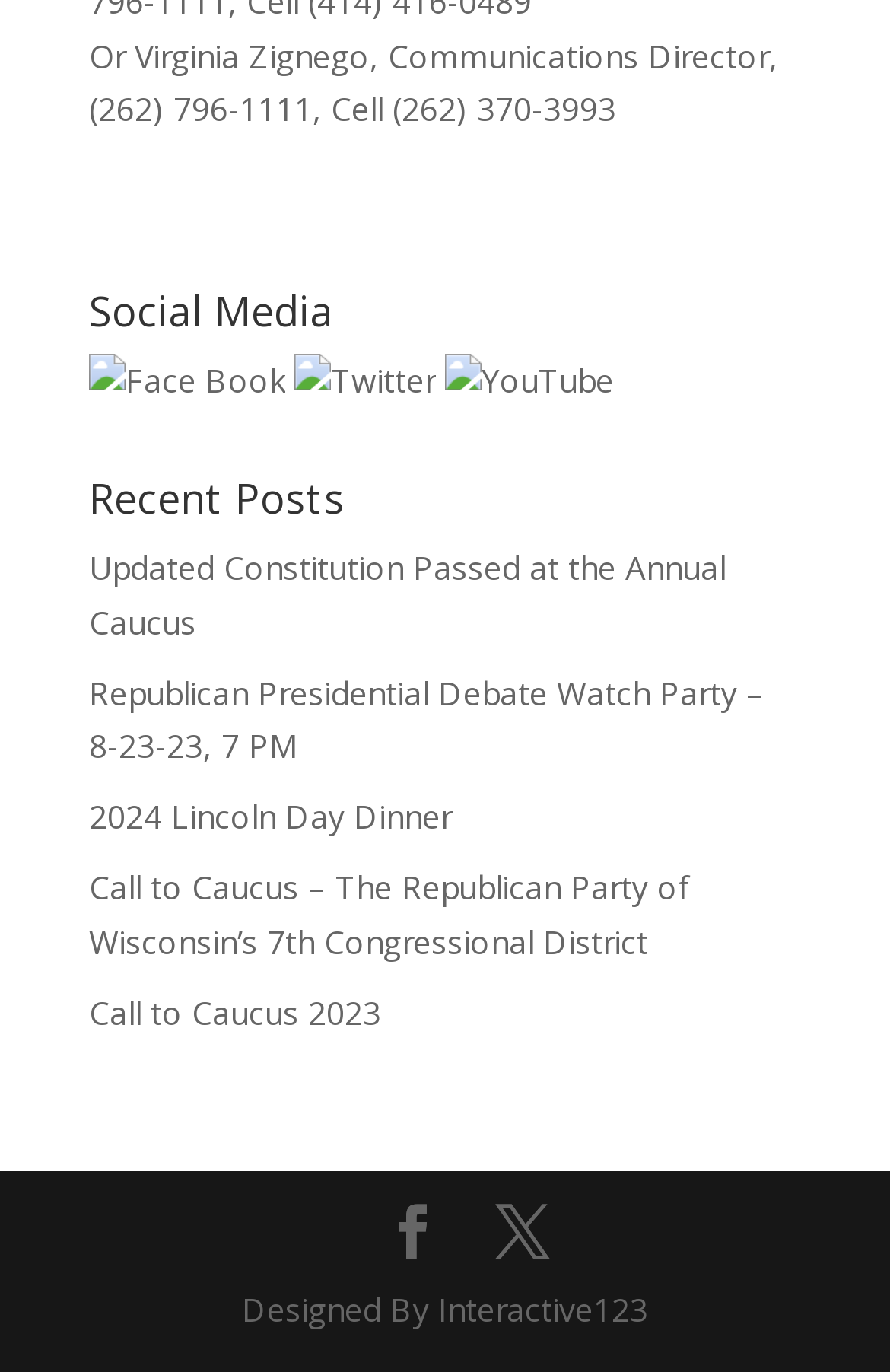What is the purpose of the links at the bottom of the page?
Based on the visual content, answer with a single word or a brief phrase.

Navigation